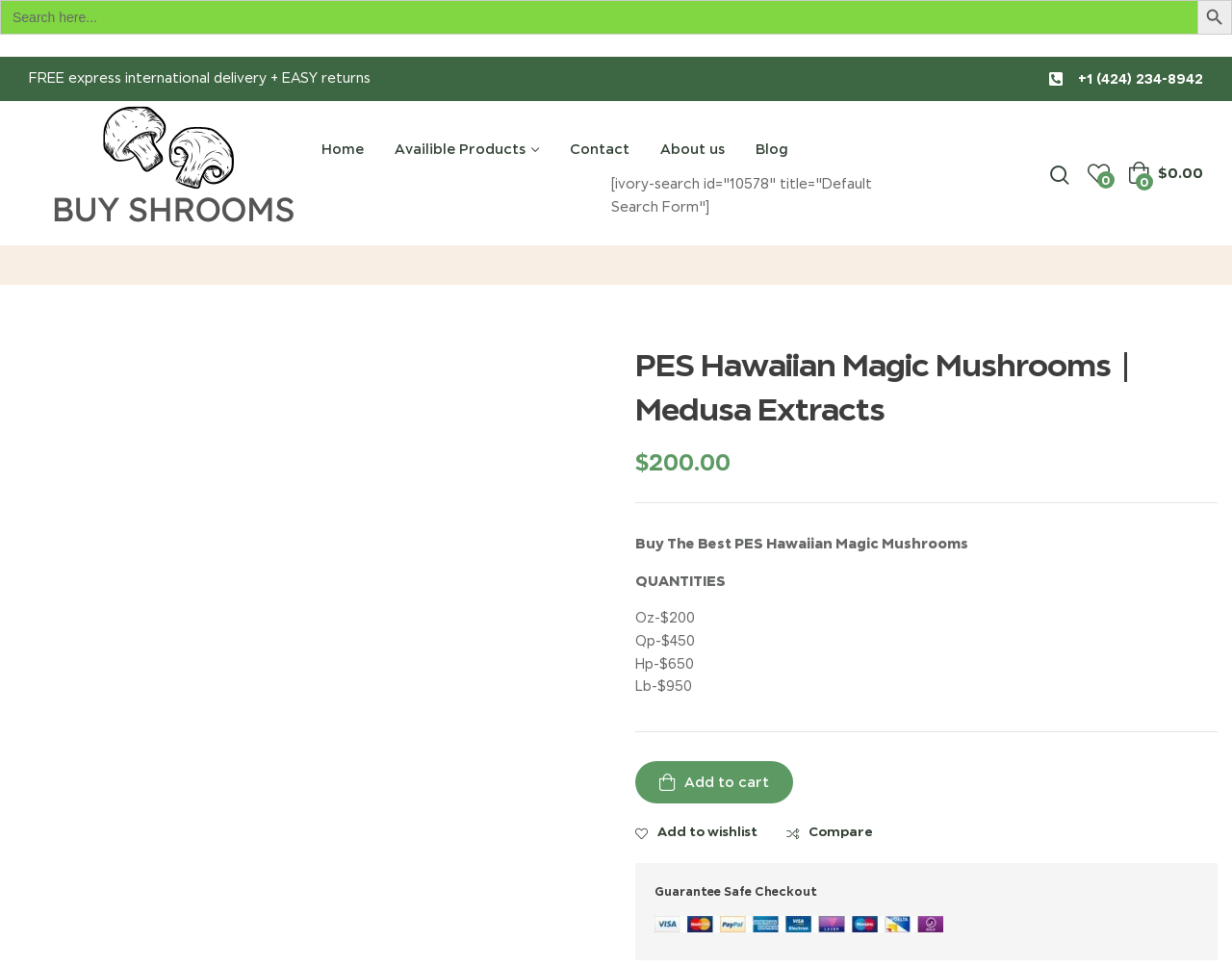Given the description alt="PES Hawaiian Magic Mushrooms" title="PES-Hawaiian-Magic-Mushrooms.jpg", predict the bounding box coordinates of the UI element. Ensure the coordinates are in the format (top-left x, top-left y, bottom-right x, bottom-right y) and all values are between 0 and 1.

[0.012, 0.345, 0.483, 0.942]